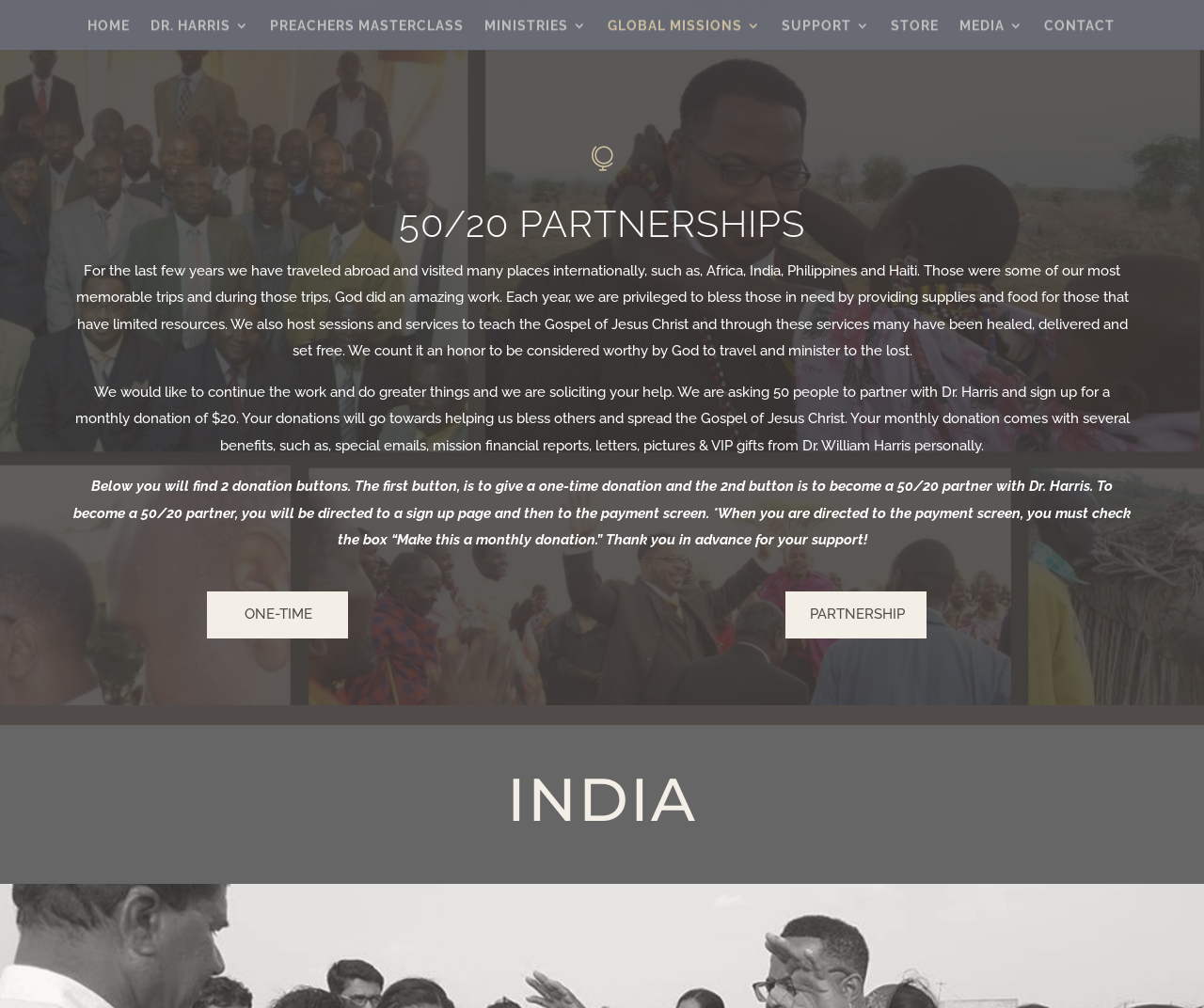Where has Dr. Harris traveled to?
Provide an in-depth and detailed answer to the question.

The text mentions that Dr. Harris has traveled abroad to many places, including Africa, India, Philippines, and Haiti. This is evident from the sentence 'For the last few years we have traveled abroad and visited many places internationally, such as, Africa, India, Philippines and Haiti.'